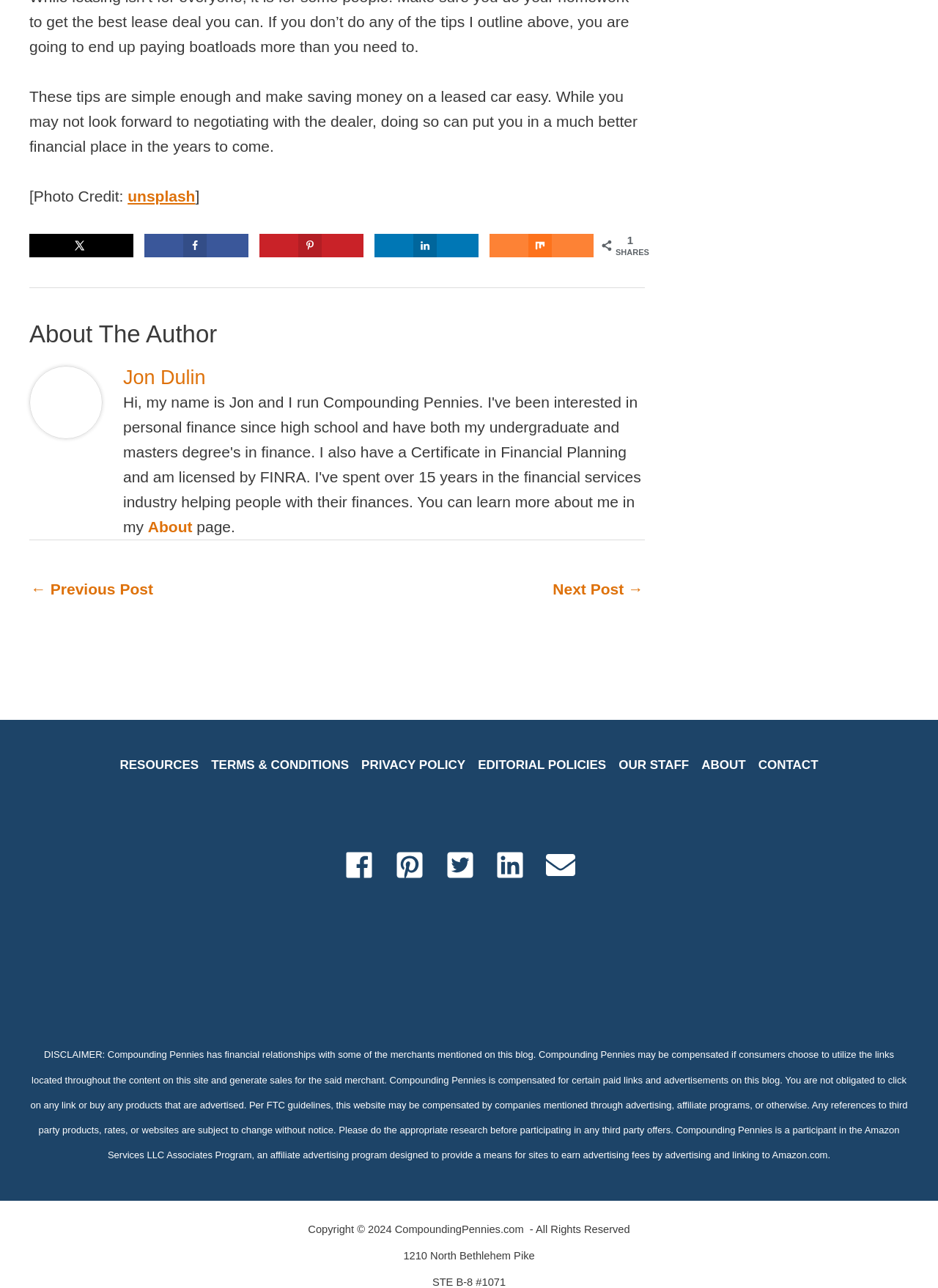Give a short answer using one word or phrase for the question:
What is the author of the article?

Jon Dulin